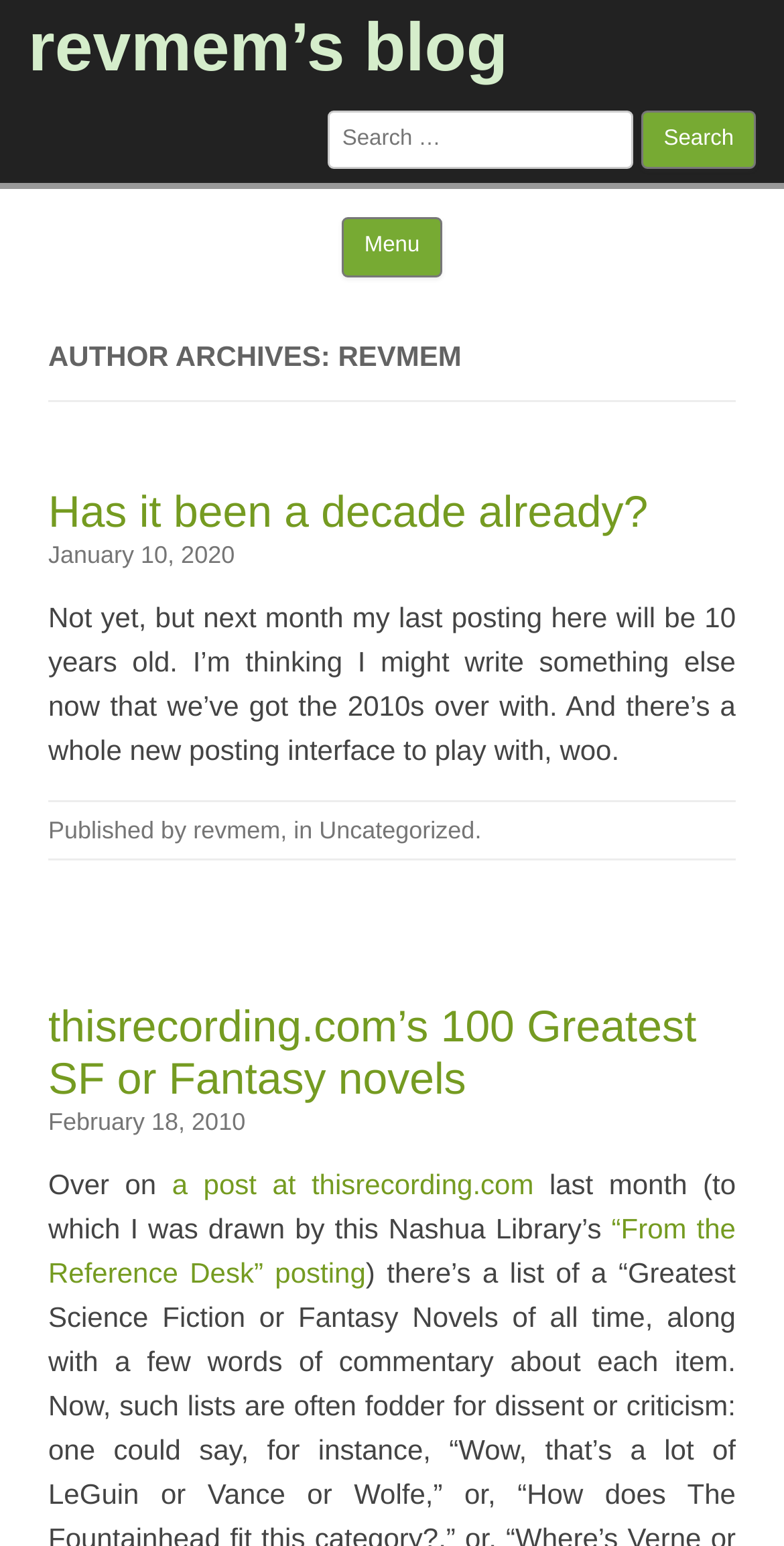Provide the bounding box coordinates for the area that should be clicked to complete the instruction: "Check the link to thisrecording.com".

[0.219, 0.756, 0.681, 0.777]